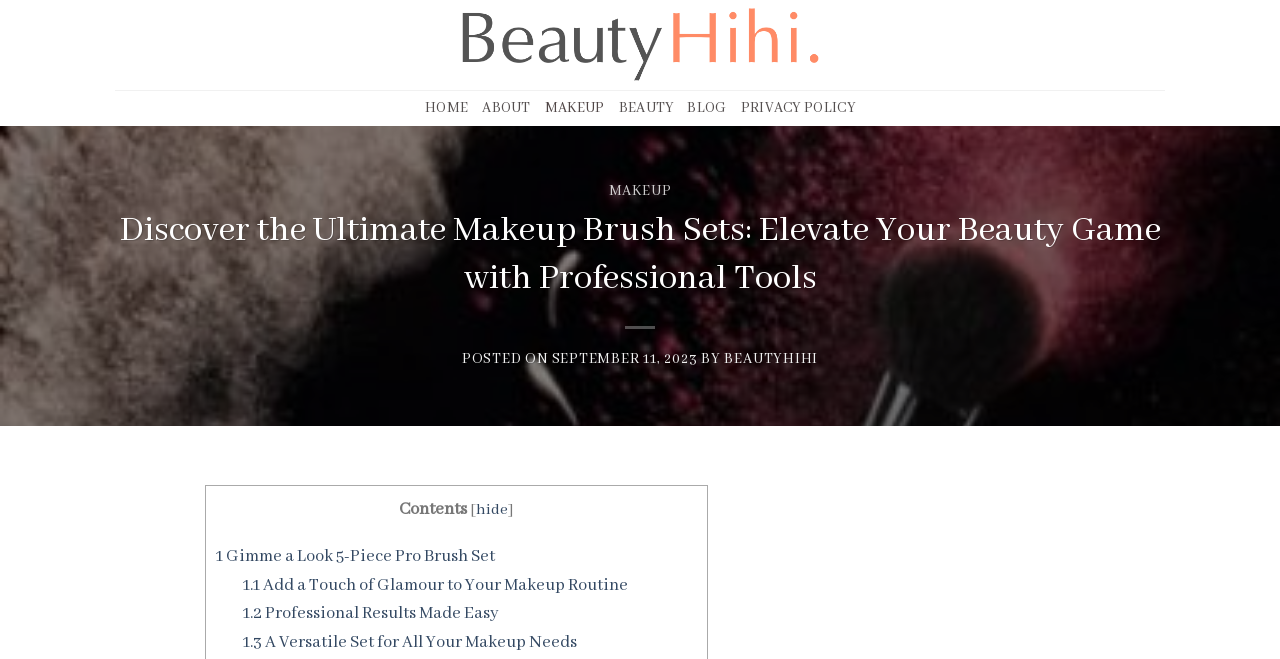How many sections are there in the article contents?
Please use the image to deliver a detailed and complete answer.

I counted the number of link elements with y-coordinates between 0.828 and 0.991, which correspond to the article contents. There are 3 sections: '1 Gimme a Look 5-Piece Pro Brush Set', '1.1 Add a Touch of Glamour to Your Makeup Routine', and '1.3 A Versatile Set for All Your Makeup Needs'.